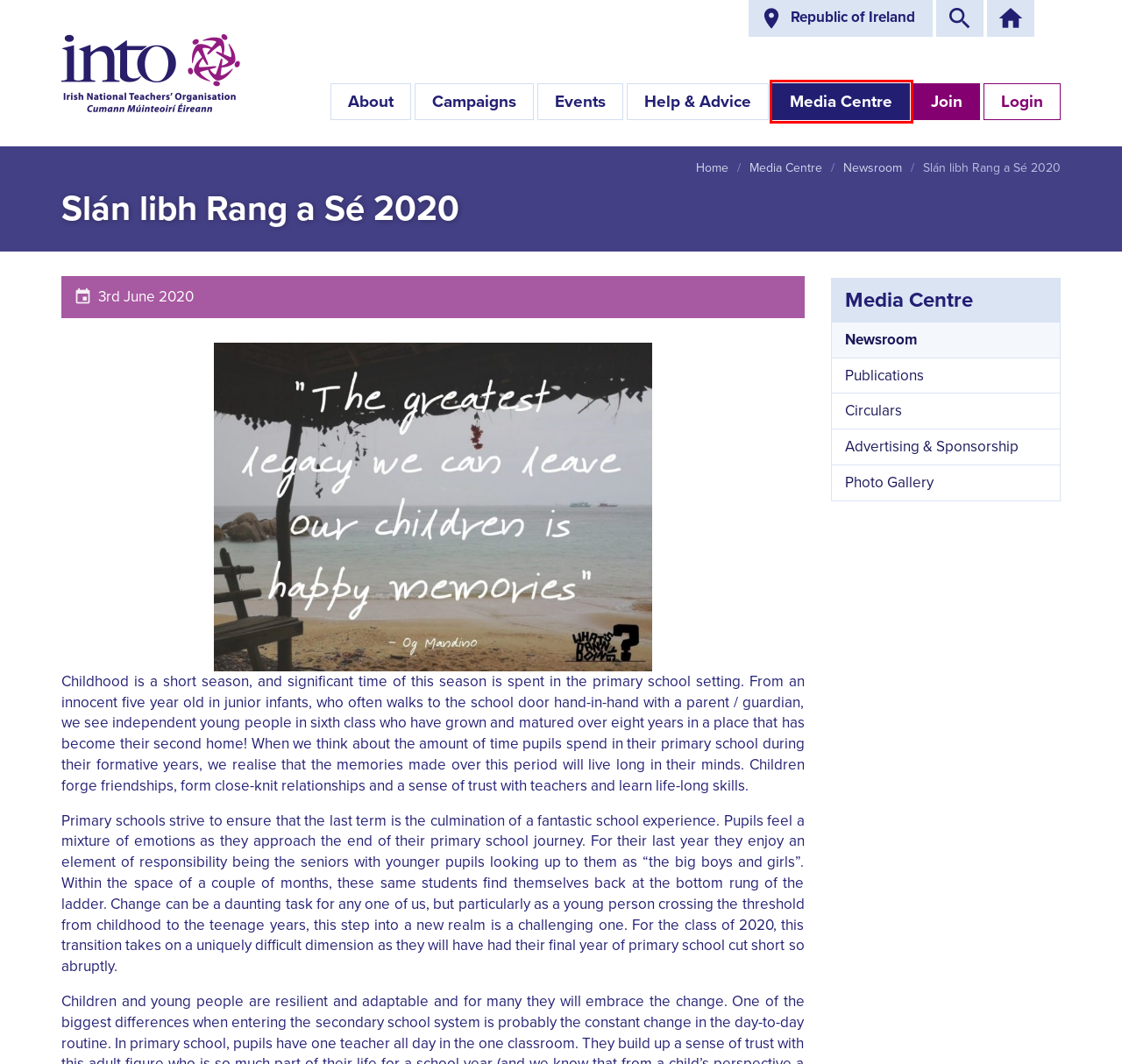Examine the screenshot of a webpage with a red bounding box around a UI element. Your task is to identify the webpage description that best corresponds to the new webpage after clicking the specified element. The given options are:
A. Campaigns - Irish National Teachers' Organisation
B. Help & Advice - Irish National Teachers' Organisation
C. About - Irish National Teachers' Organisation
D. Irish National Teachers' Organisation - Ireland's Largest Teachers' Trade Union
E. Circulars - Irish National Teachers' Organisation
F. Media Centre - Irish National Teachers' Organisation
G. Events - Irish National Teachers' Organisation
H. Photo Gallery - Irish National Teachers' Organisation

F